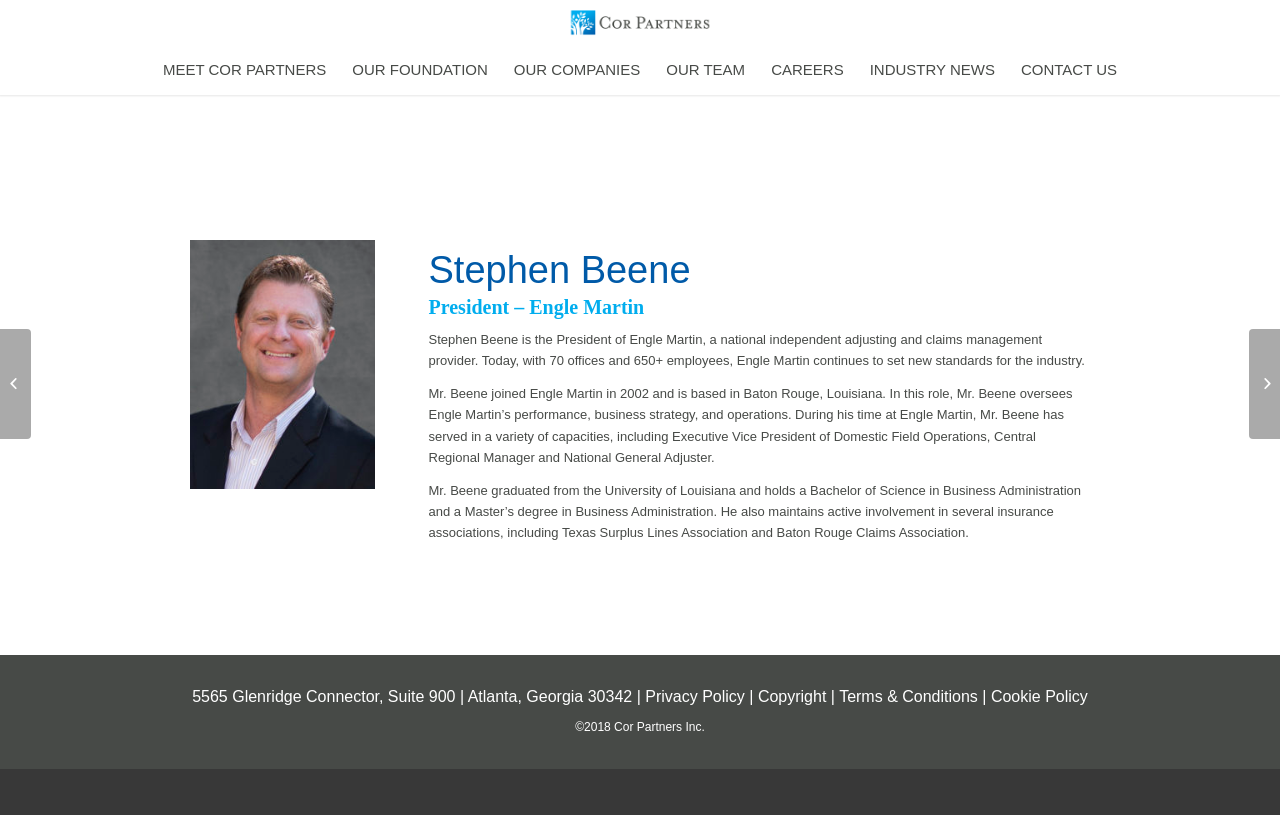What is Stephen Beene's role at Engle Martin?
Answer with a single word or short phrase according to what you see in the image.

President